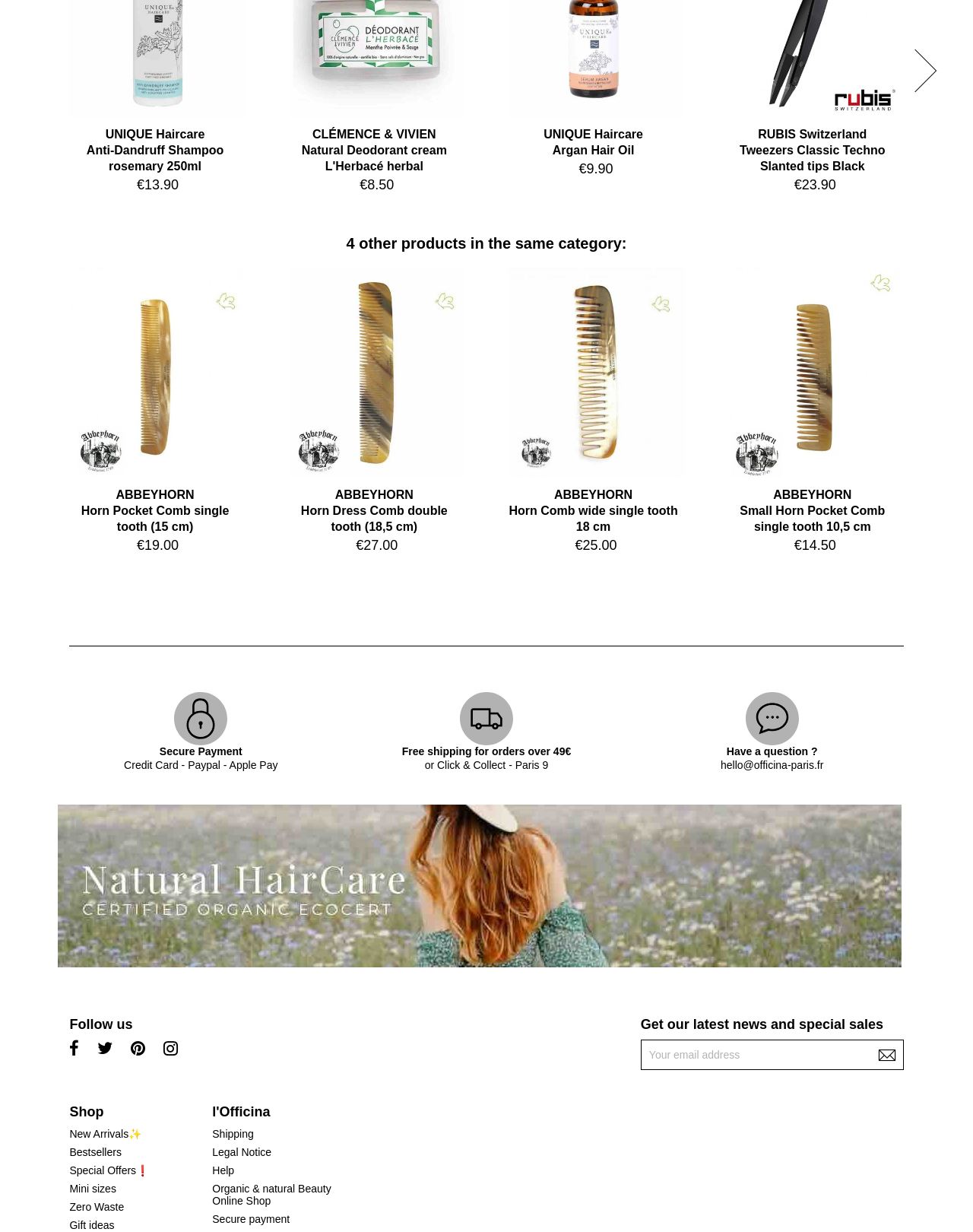What is the minimum order value for free shipping?
Provide a thorough and detailed answer to the question.

I found the minimum order value for free shipping by looking at the StaticText element with the text 'Free shipping for orders over 49€' which is associated with the image 'pack3_ carrier'.